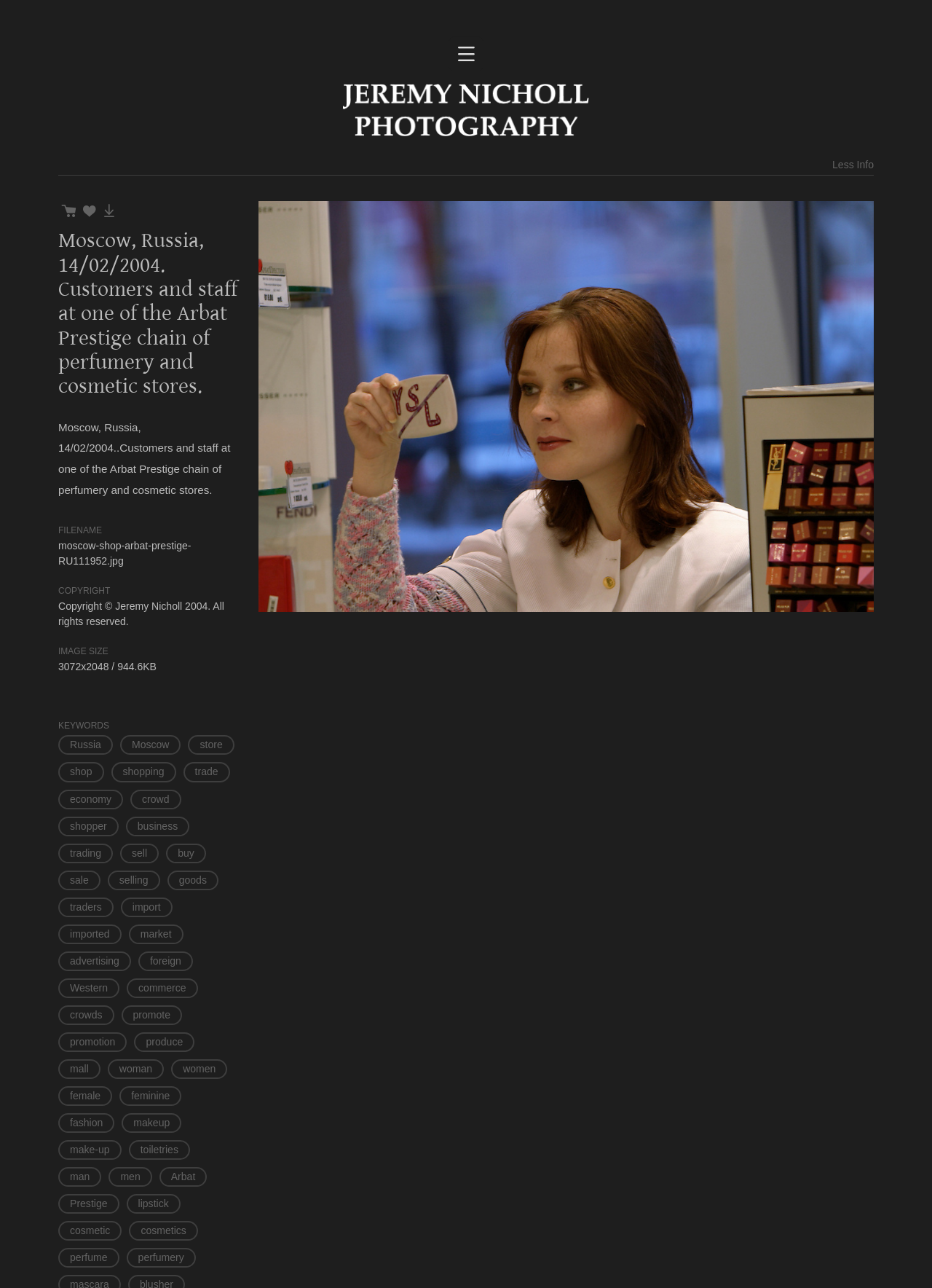Bounding box coordinates should be in the format (top-left x, top-left y, bottom-right x, bottom-right y) and all values should be floating point numbers between 0 and 1. Determine the bounding box coordinate for the UI element described as: Add to Cart

[0.062, 0.156, 0.084, 0.172]